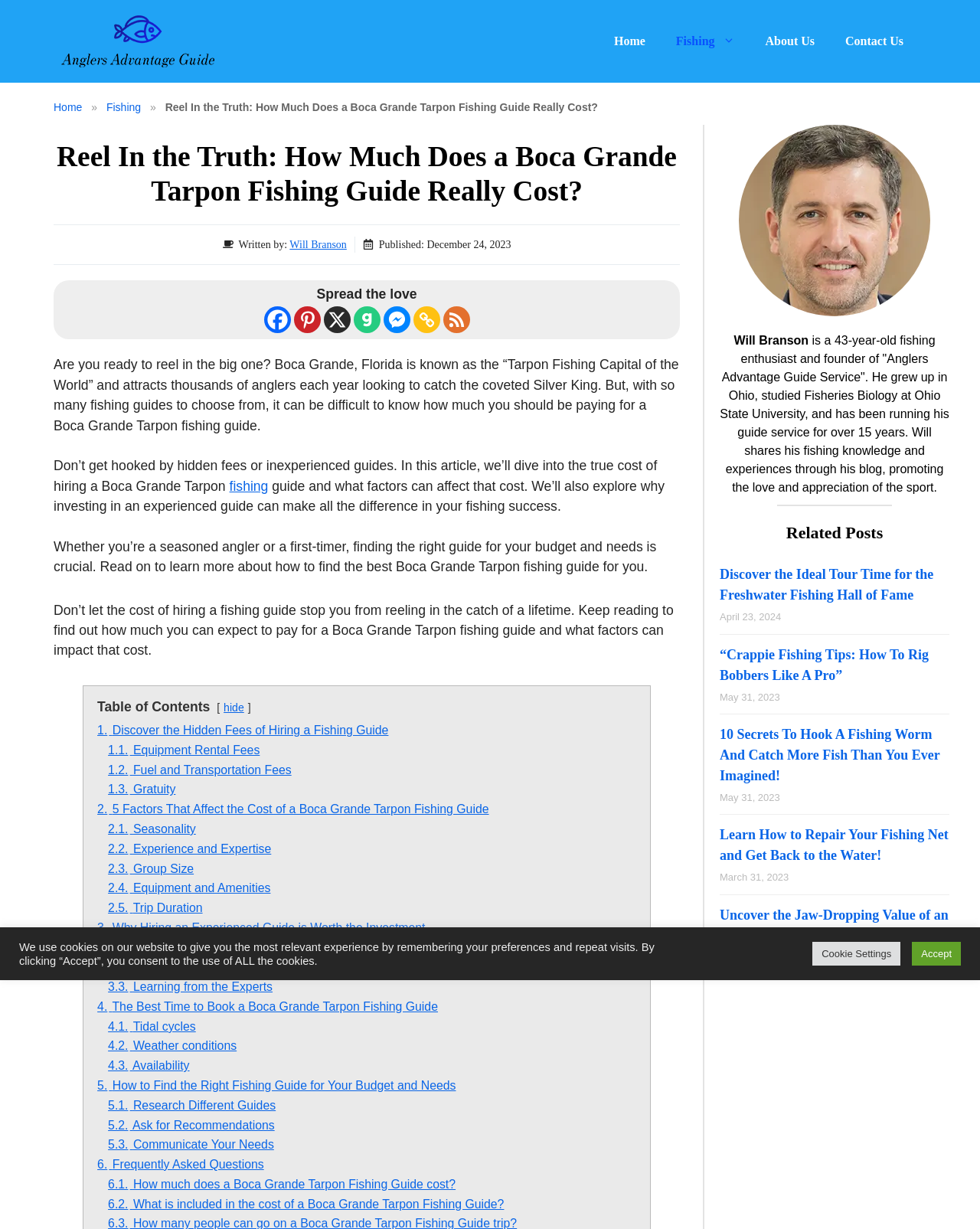How many sections are there in the Table of Contents?
Provide a comprehensive and detailed answer to the question.

I counted the number of link elements within the Table of Contents section, which are '1. Discover the Hidden Fees of Hiring a Fishing Guide', '2. 5 Factors That Affect the Cost of a Boca Grande Tarpon Fishing Guide', and so on, up to '6. Frequently Asked Questions'.